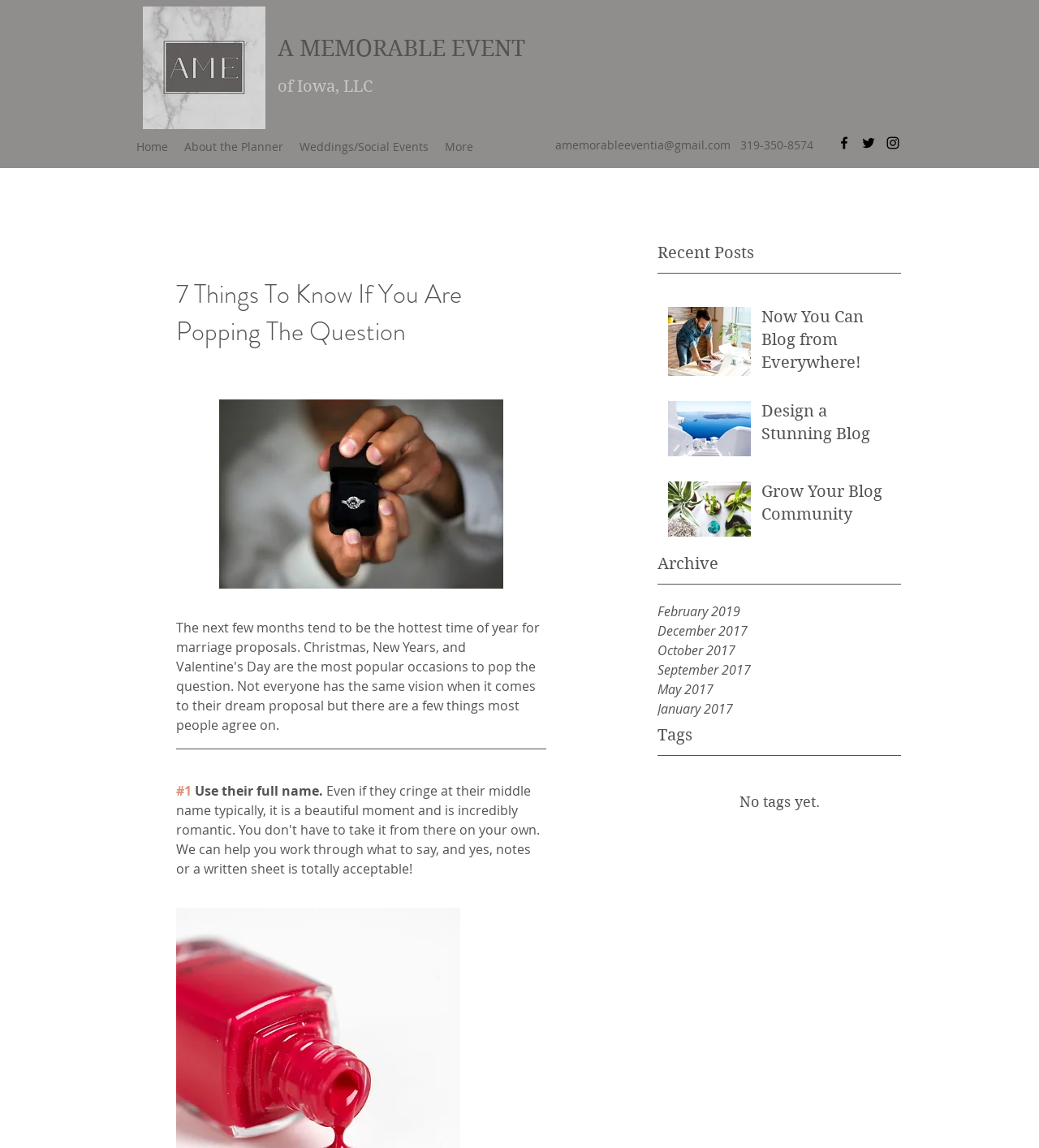Please find the bounding box coordinates of the element that needs to be clicked to perform the following instruction: "Read the SPECIAL REVIEW section". The bounding box coordinates should be four float numbers between 0 and 1, represented as [left, top, right, bottom].

None